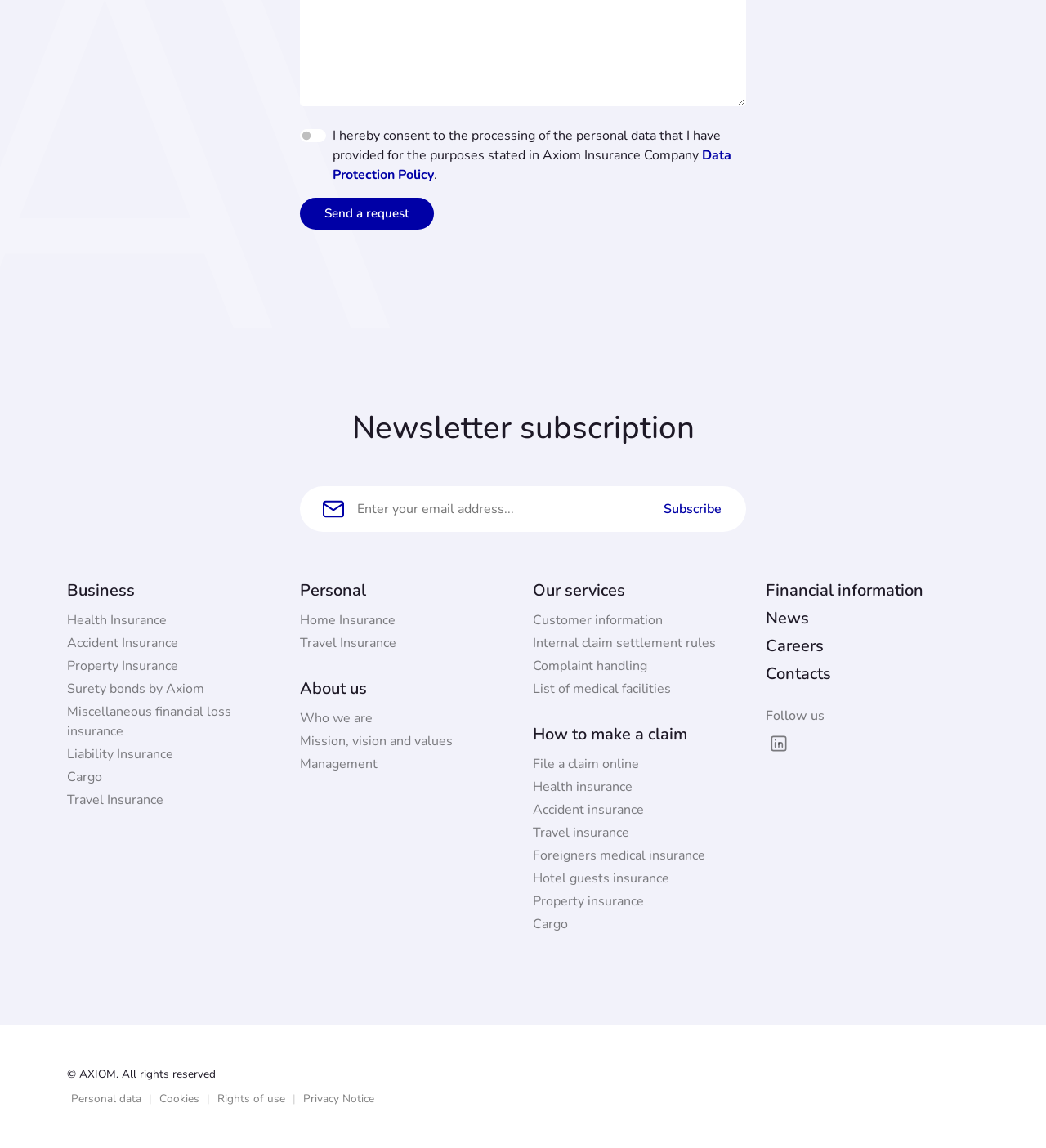Calculate the bounding box coordinates of the UI element given the description: "Cookies".

[0.148, 0.95, 0.195, 0.965]